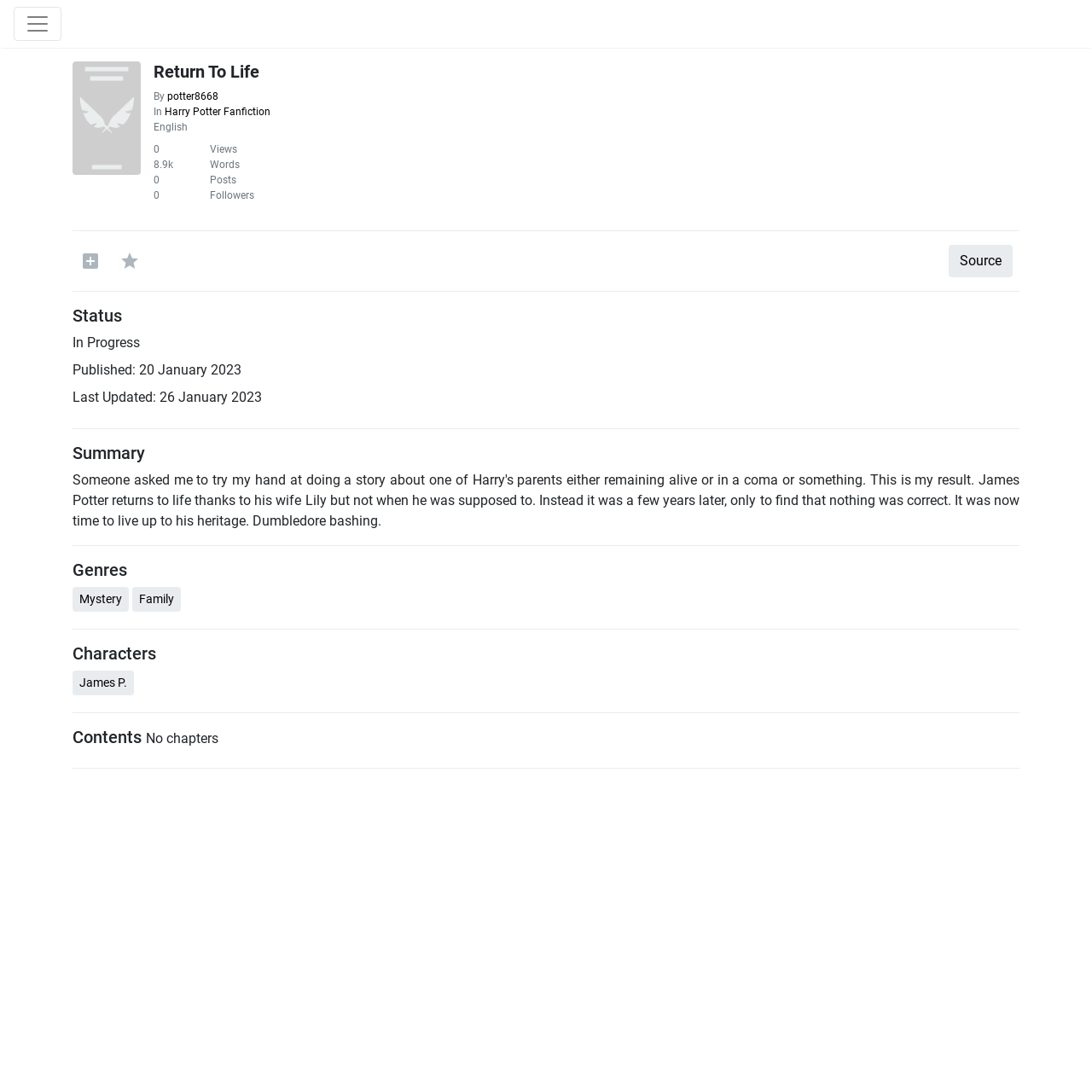Indicate the bounding box coordinates of the clickable region to achieve the following instruction: "Follow the author potter8668."

[0.153, 0.083, 0.2, 0.094]